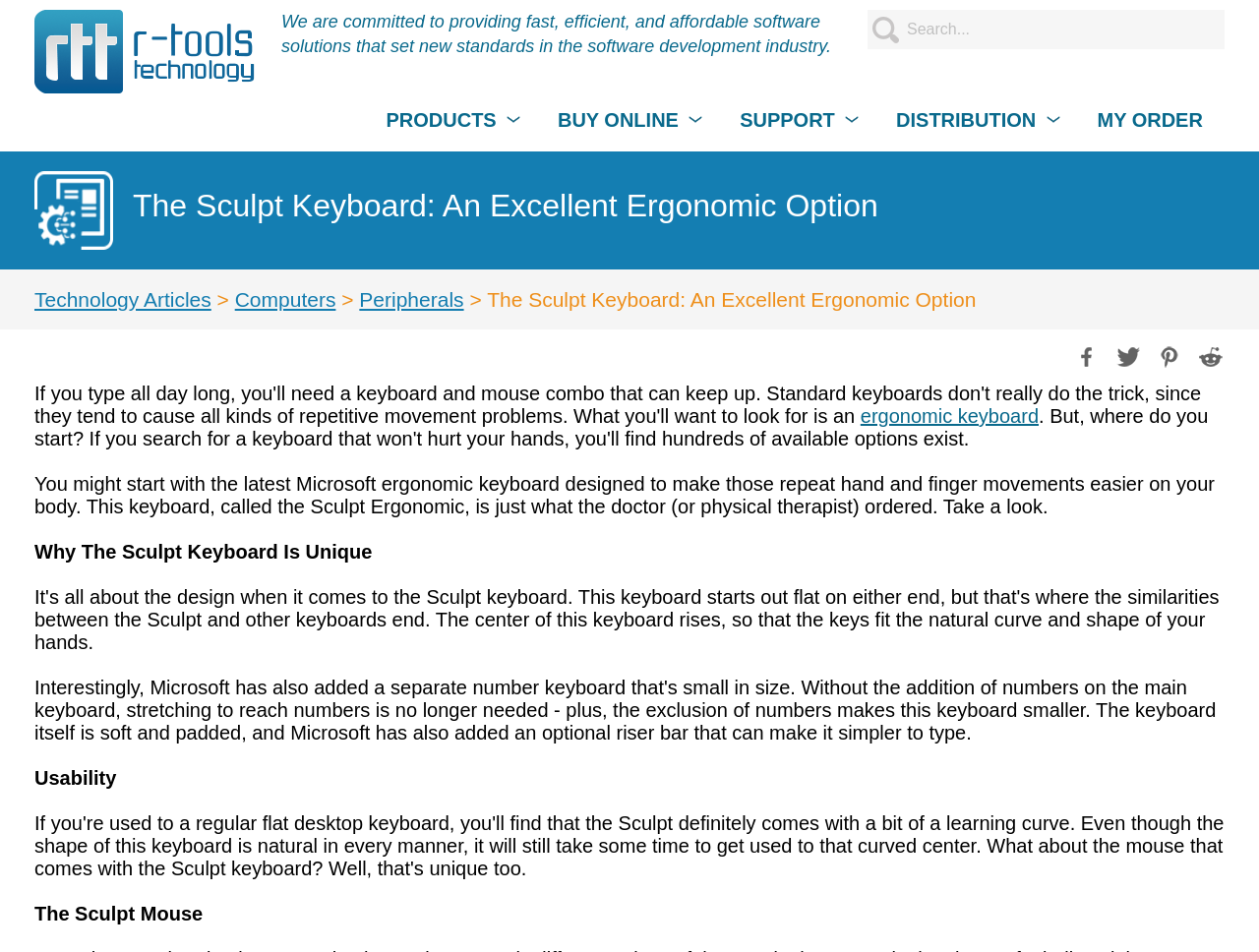Describe all significant elements and features of the webpage.

The webpage is about the Sculpt Keyboard, an ergonomic keyboard option. At the top left corner, there is a link to "R-Tools Technology Inc." accompanied by an image. Next to it, there is a search bar with a placeholder text "Search...". Below the search bar, there is a brief description of the company's mission, stating that they are committed to providing fast, efficient, and affordable software solutions.

The main navigation menu is located at the top center of the page, with links to "PRODUCTS", "BUY ONLINE", "SUPPORT", "DISTRIBUTION", and "MY ORDER". Below the navigation menu, there is a title "The Sculpt Keyboard: An Excellent Ergonomic Option".

On the left side of the page, there are links to "Technology Articles", "Computers", and "Peripherals", which are categorized under a breadcrumb trail leading to the current article. There are also social media sharing links at the bottom left corner, including Facebook, Twitter, Pinterest, and Reddit, each accompanied by an image.

The main content of the page is divided into sections. The first section introduces the Sculpt Ergonomic keyboard, describing its benefits and features. The second section, titled "Why The Sculpt Keyboard Is Unique", highlights the keyboard's unique aspects. Further down, there are sections on "Usability" and "The Sculpt Mouse", which provide more information about the product.

Overall, the webpage is well-organized, with clear headings and concise text, making it easy to navigate and understand the content.